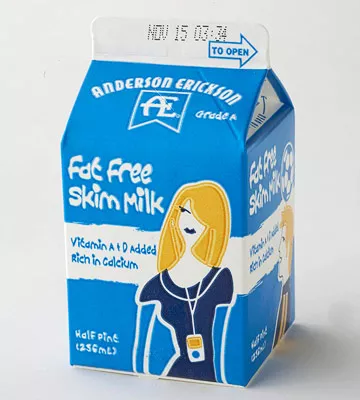Respond to the question with just a single word or phrase: 
What vitamins are added to the milk?

A and D